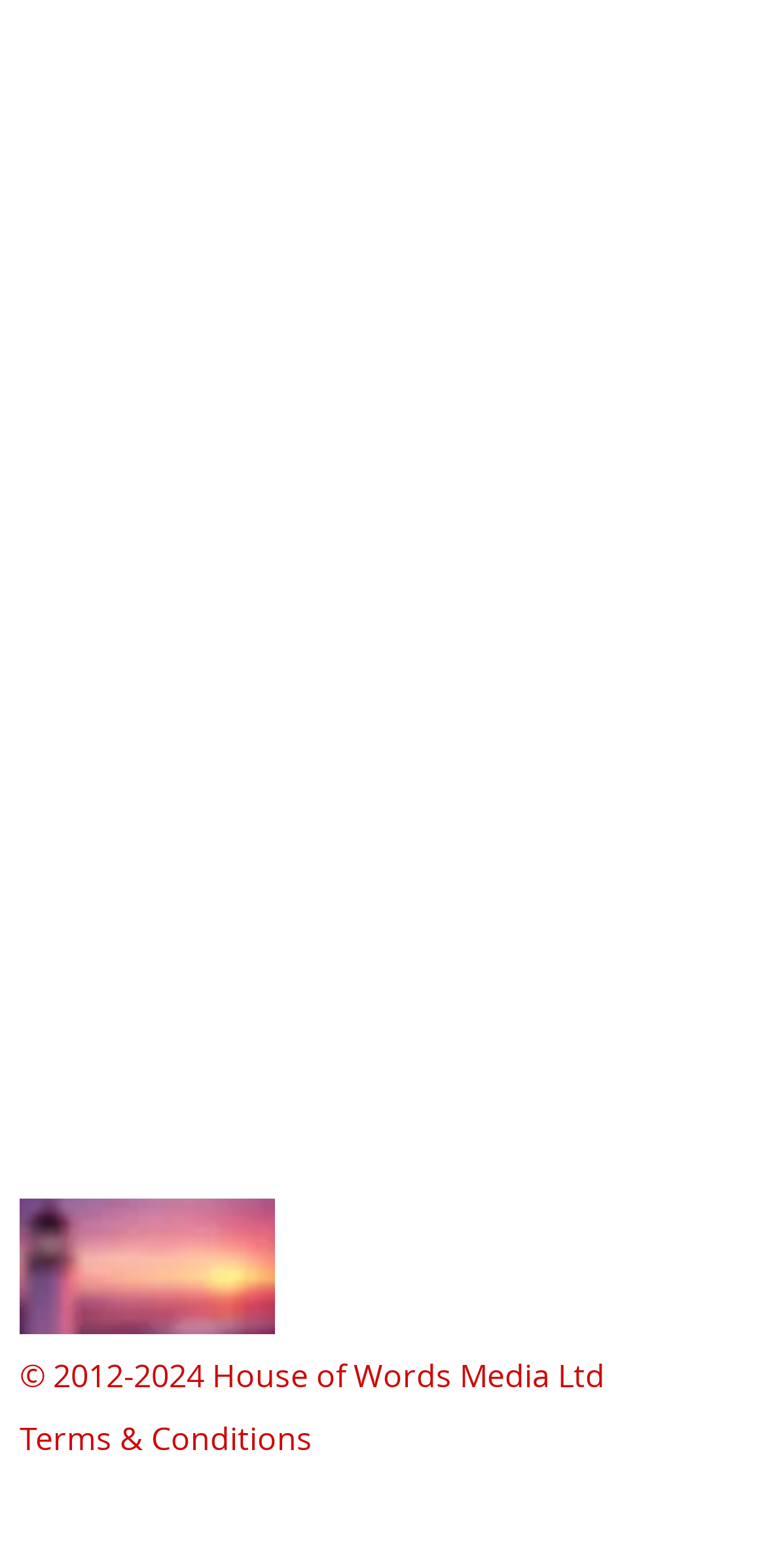Please determine the bounding box of the UI element that matches this description: Terms & Conditions. The coordinates should be given as (top-left x, top-left y, bottom-right x, bottom-right y), with all values between 0 and 1.

[0.026, 0.904, 0.408, 0.931]